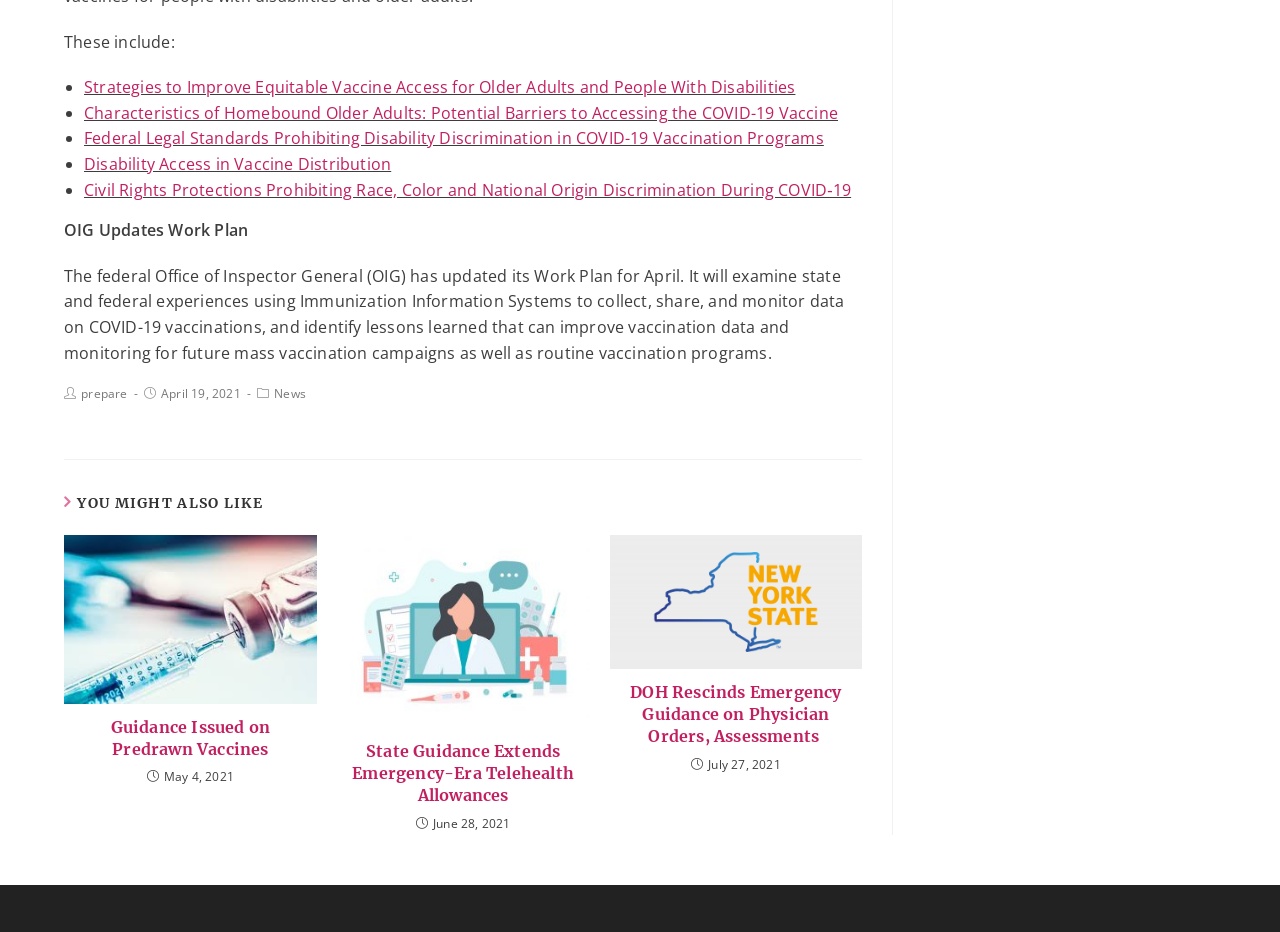Reply to the question with a single word or phrase:
How many articles are listed under 'YOU MIGHT ALSO LIKE'?

3